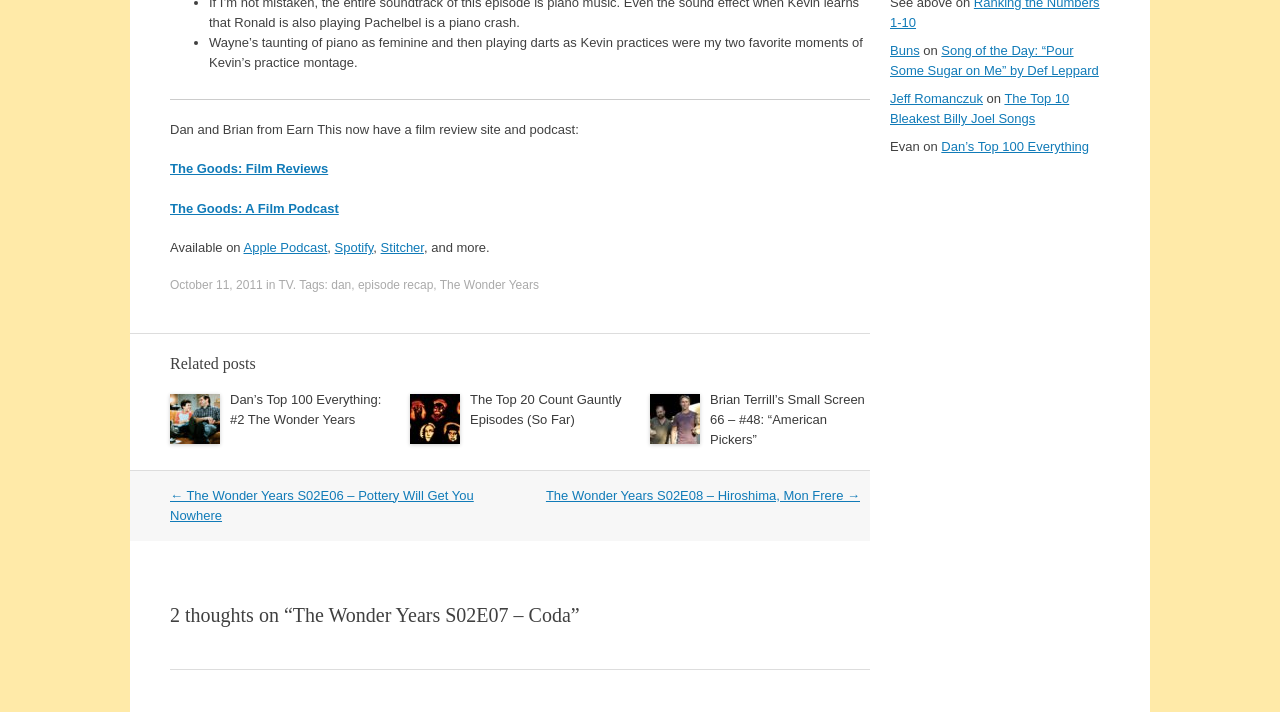How many related posts are shown?
Look at the image and respond to the question as thoroughly as possible.

I counted the number of article elements with a heading inside, which are located below the 'Related posts' heading, and found that there are three related posts.